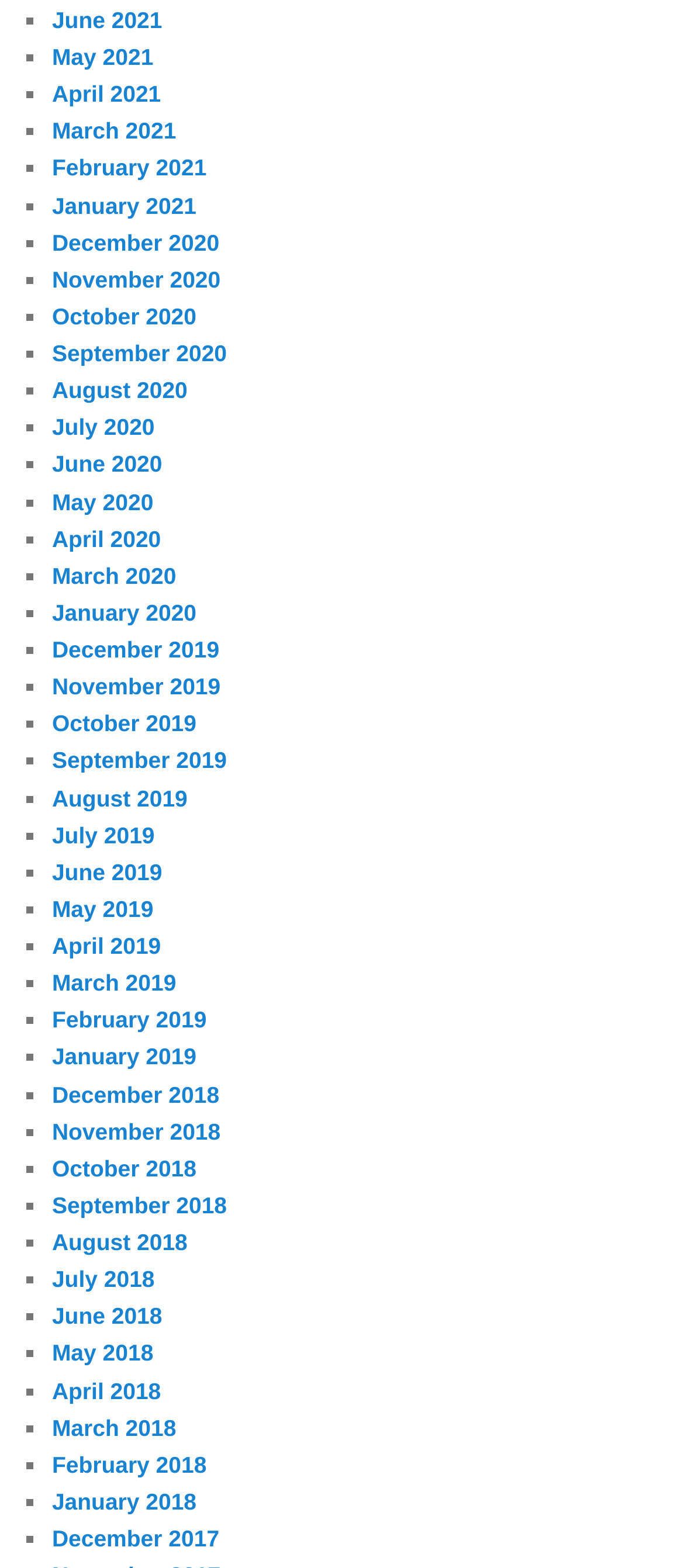Please provide the bounding box coordinate of the region that matches the element description: December 2017. Coordinates should be in the format (top-left x, top-left y, bottom-right x, bottom-right y) and all values should be between 0 and 1.

[0.076, 0.973, 0.321, 0.99]